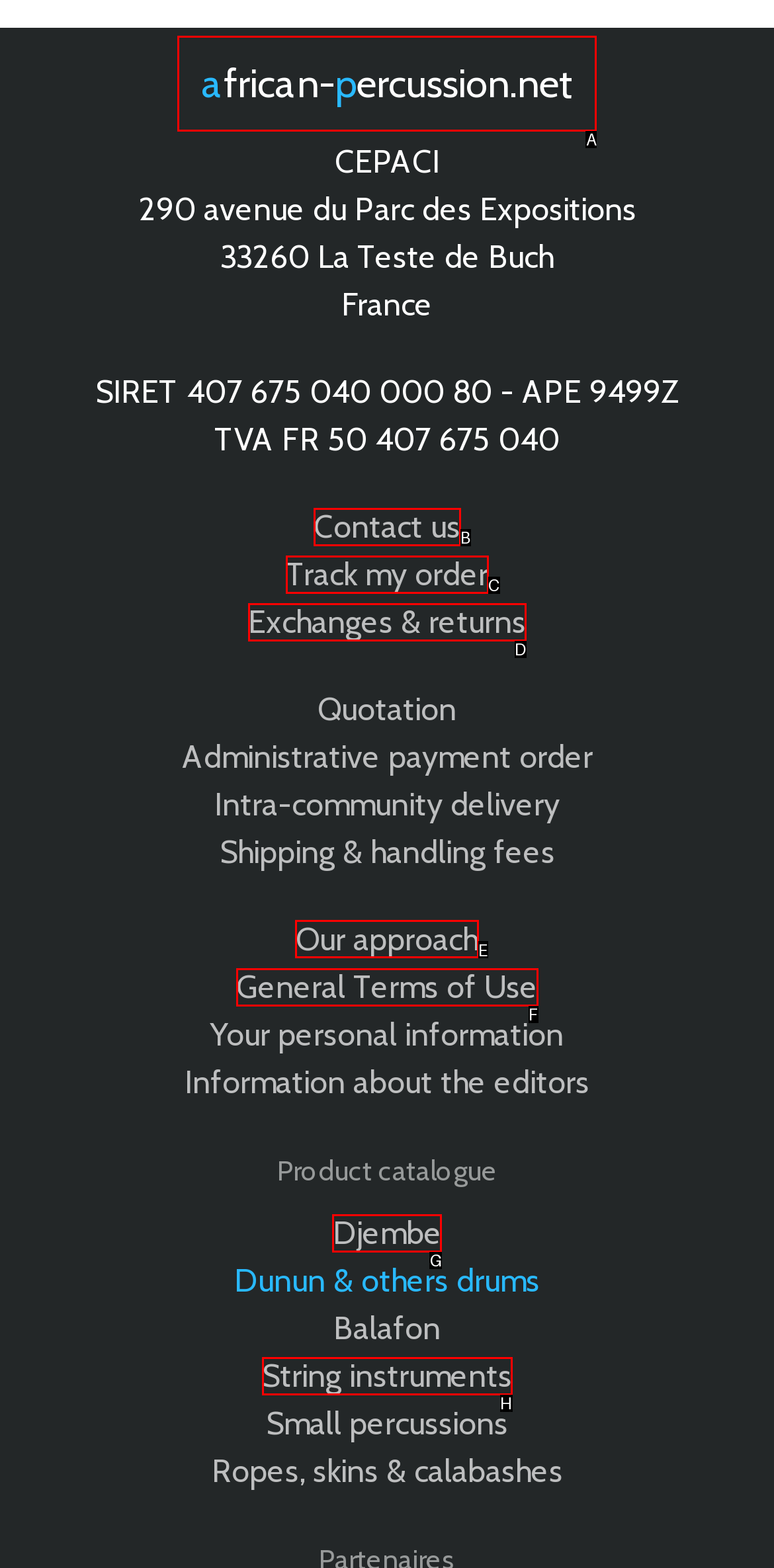Determine the letter of the element I should select to fulfill the following instruction: learn about our approach. Just provide the letter.

E